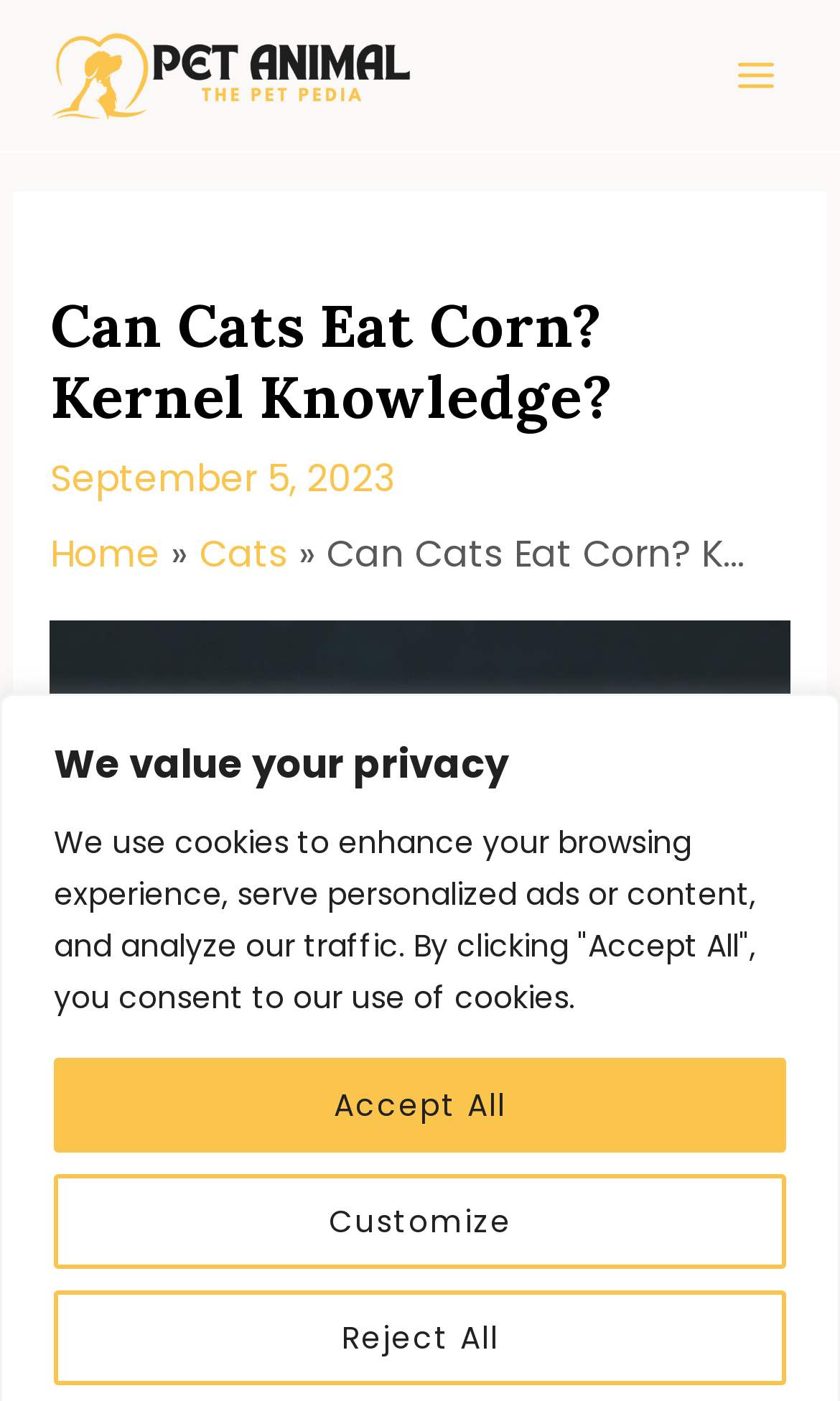What is the category of the article?
Refer to the image and provide a detailed answer to the question.

I found the category of the article by looking at the navigation element 'Breadcrumbs' located at [0.06, 0.377, 0.94, 0.427] which contains a link to 'Cats'.